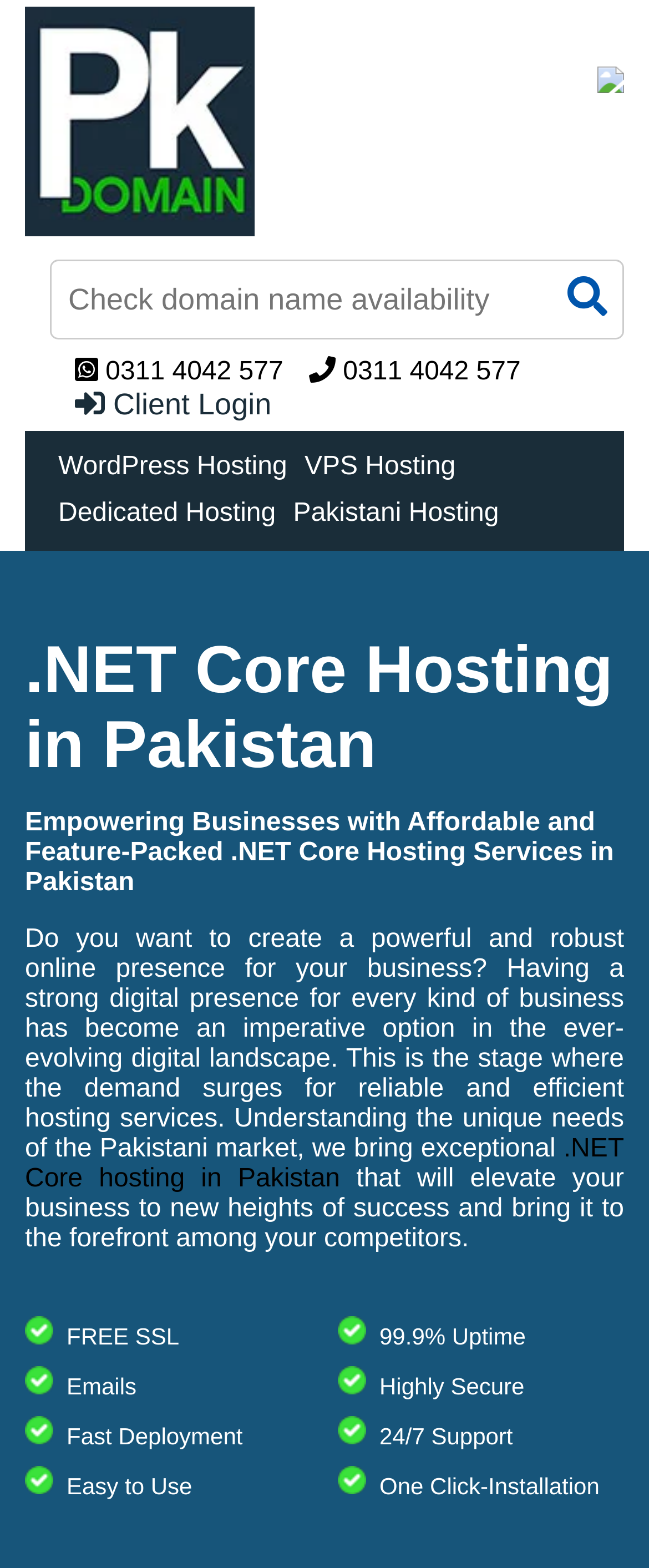From the image, can you give a detailed response to the question below:
What is the target market for these hosting services?

The webpage specifically mentions that the hosting services are designed to meet the unique needs of the Pakistani market, suggesting that the target audience is businesses and individuals based in Pakistan.